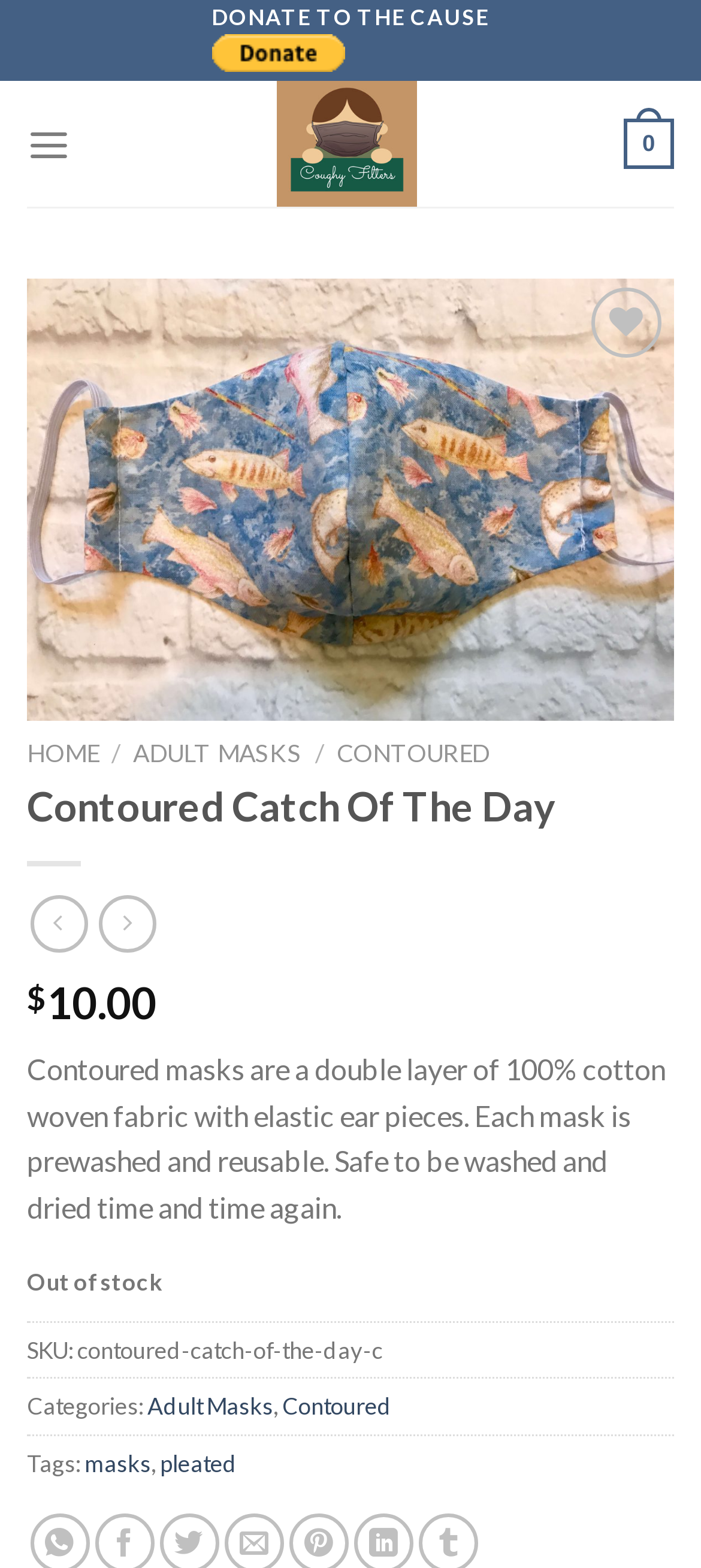Find and extract the text of the primary heading on the webpage.

Contoured Catch Of The Day